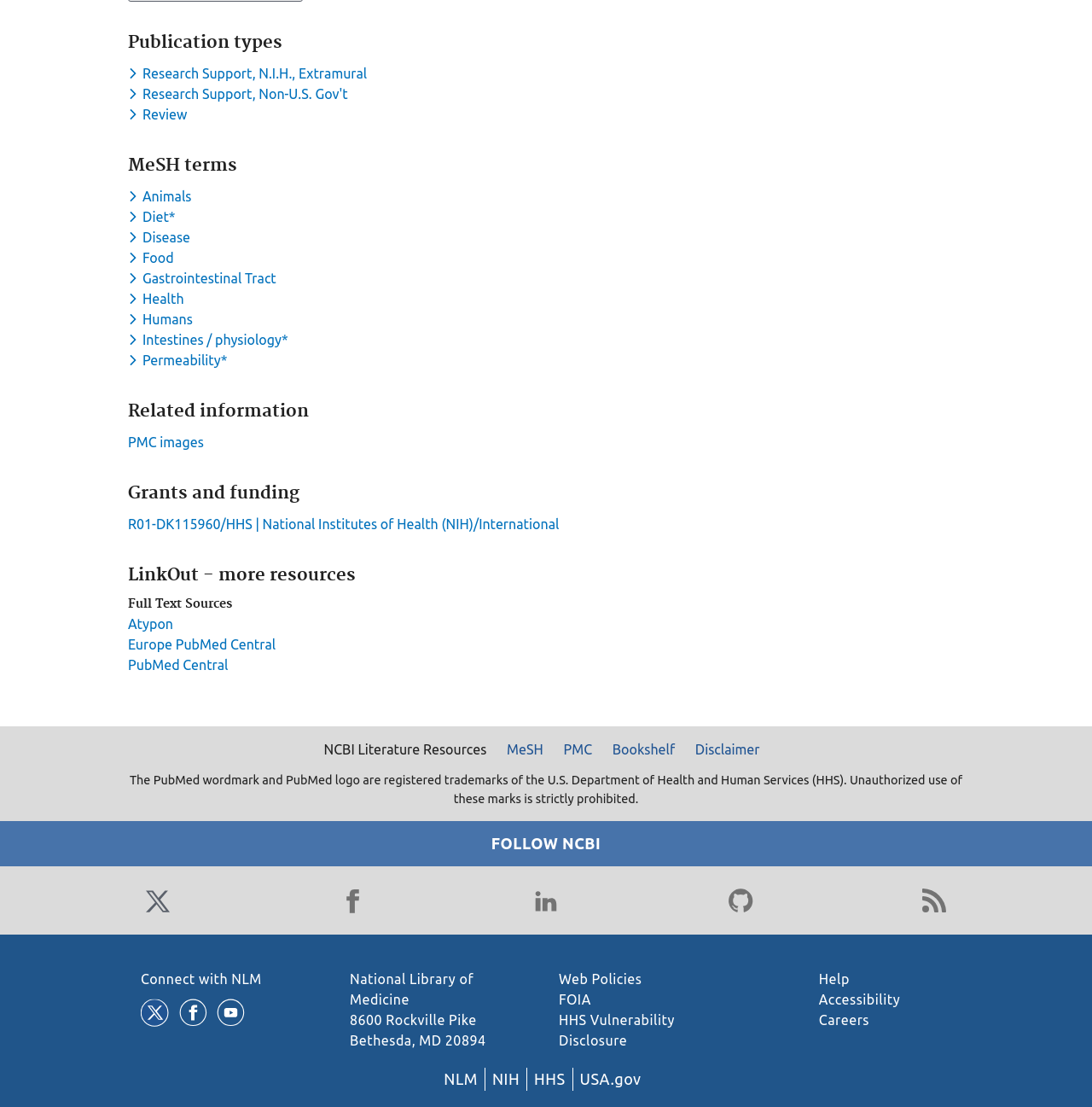Respond to the question with just a single word or phrase: 
What is the link text for the first full text source?

Atypon